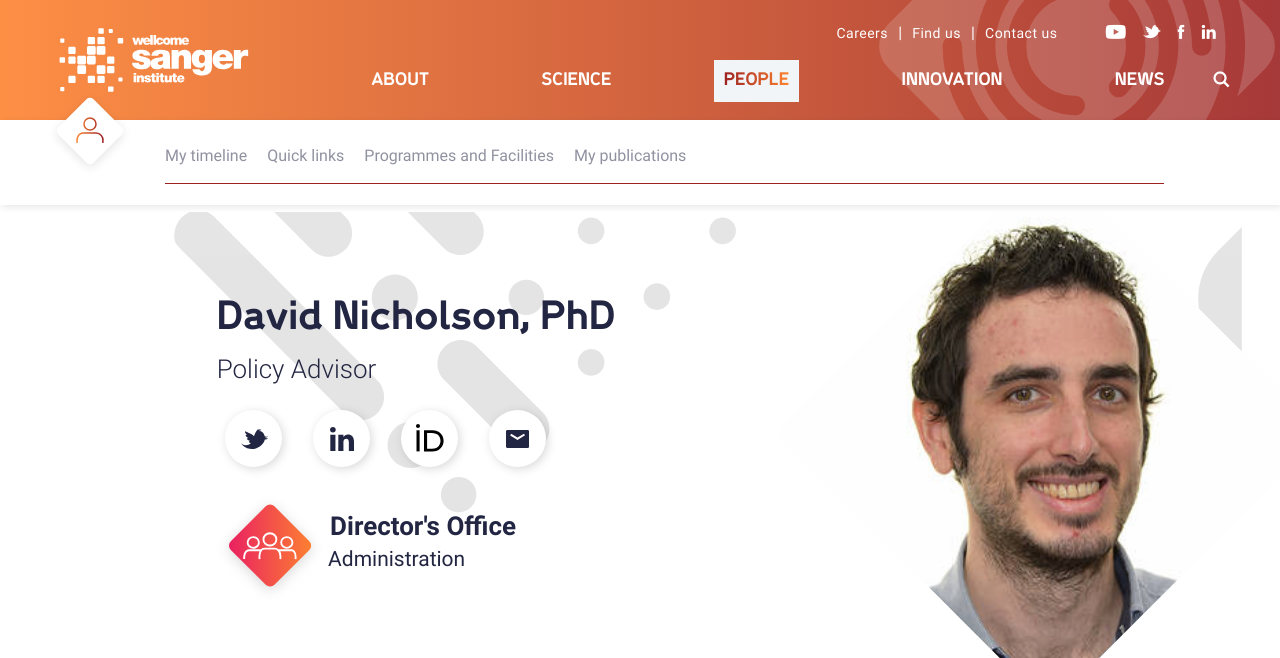Pinpoint the bounding box coordinates of the clickable area necessary to execute the following instruction: "Click on the 'Vote' button". The coordinates should be given as four float numbers between 0 and 1, namely [left, top, right, bottom].

None